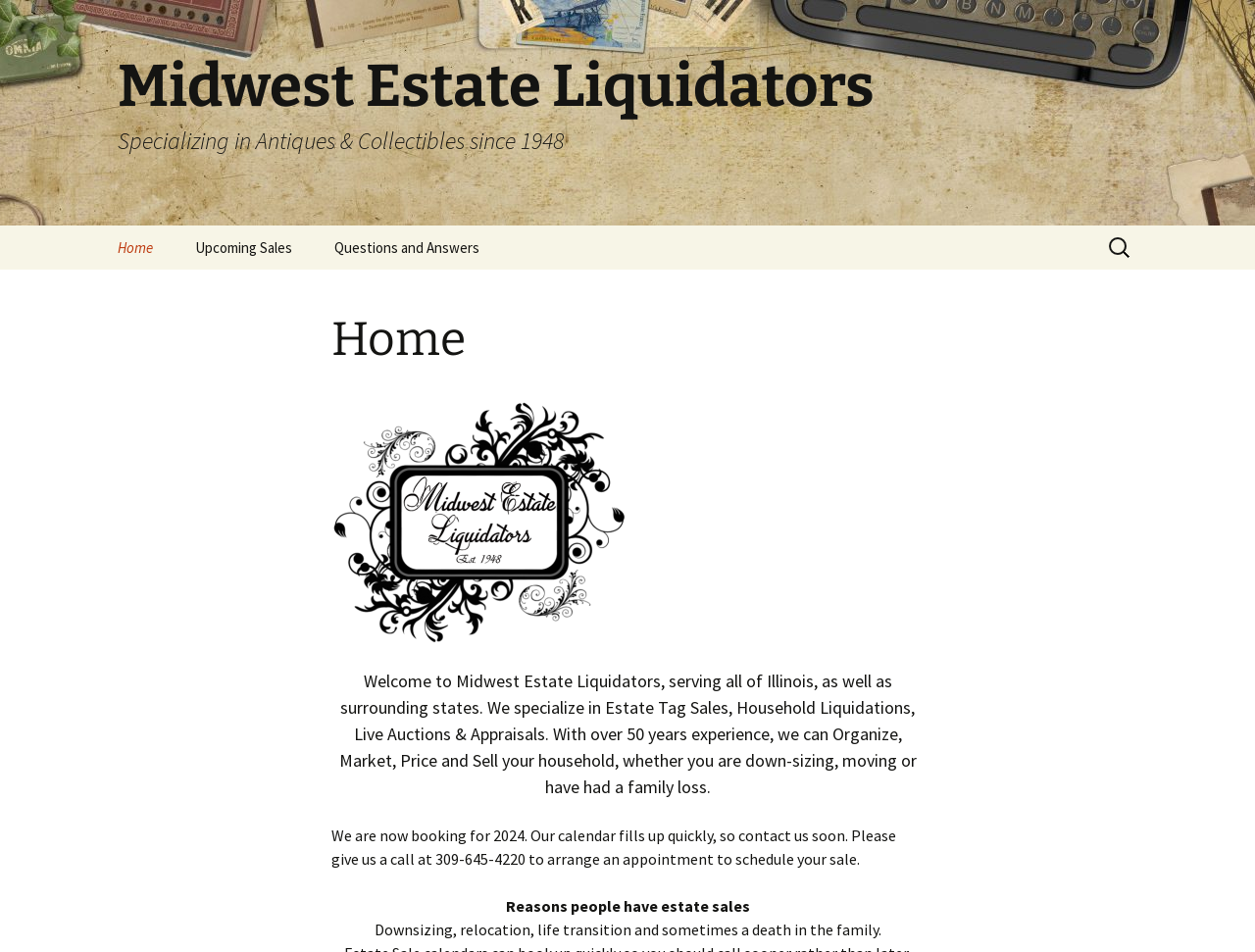Locate the bounding box coordinates of the UI element described by: "ganeshpharmatech@gmail.com". Provide the coordinates as four float numbers between 0 and 1, formatted as [left, top, right, bottom].

None